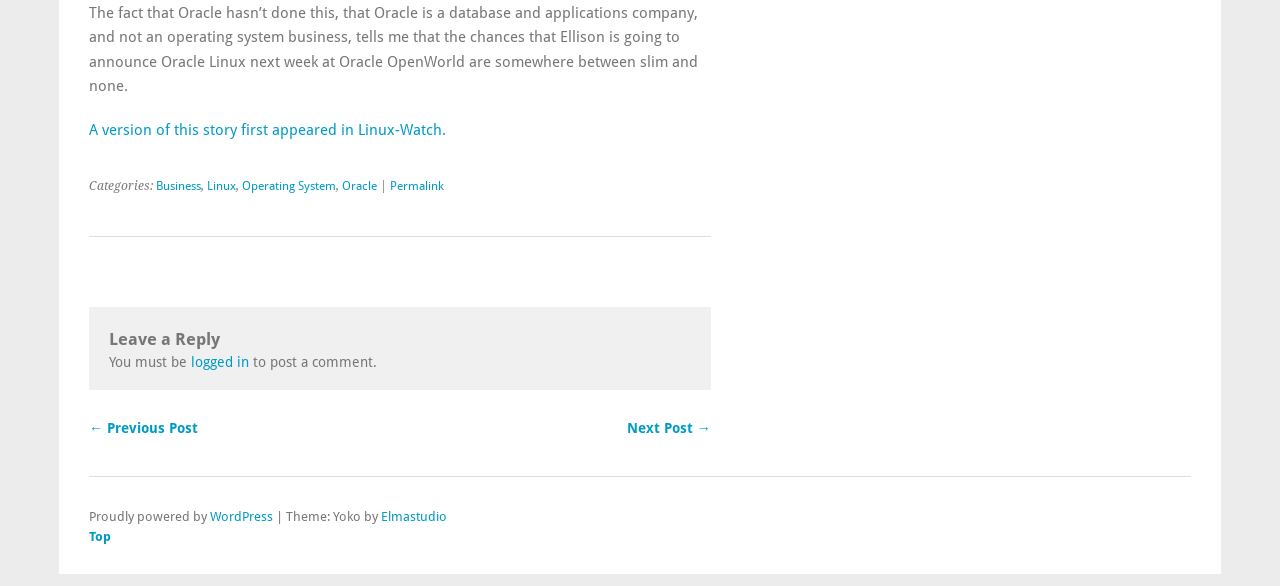Could you find the bounding box coordinates of the clickable area to complete this instruction: "View previous post"?

[0.07, 0.717, 0.264, 0.744]